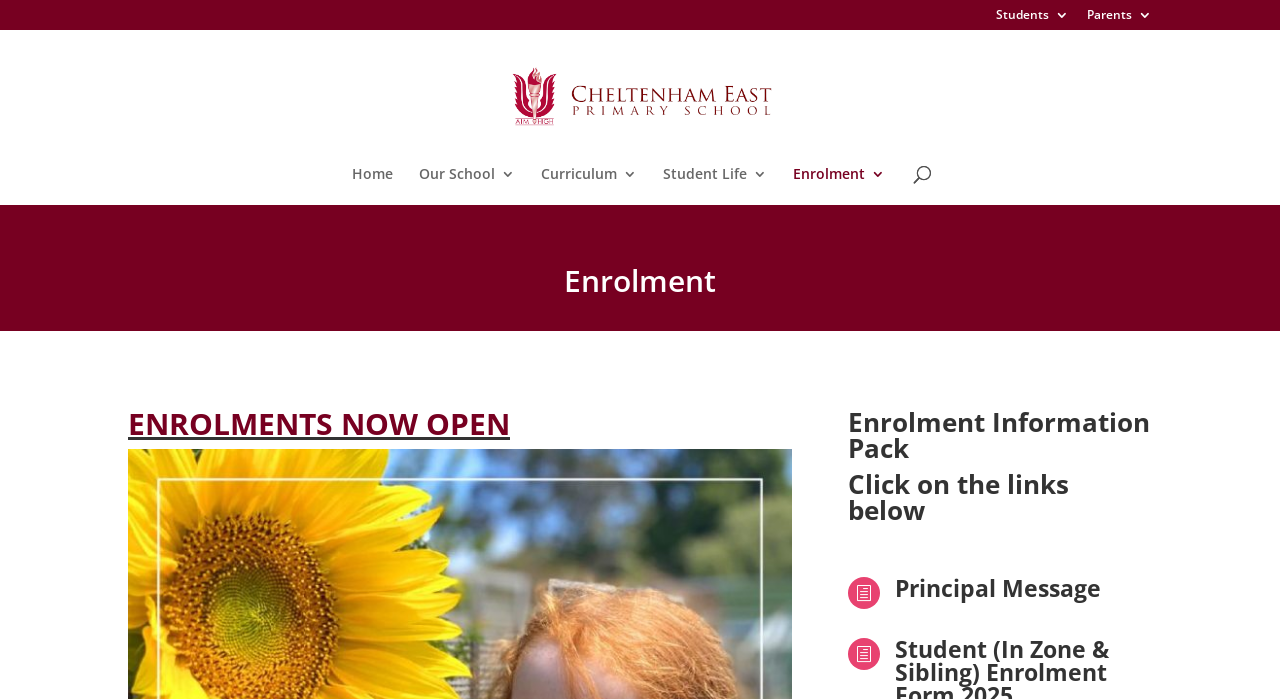How many columns are in the layout table?
Look at the image and provide a short answer using one word or a phrase.

1